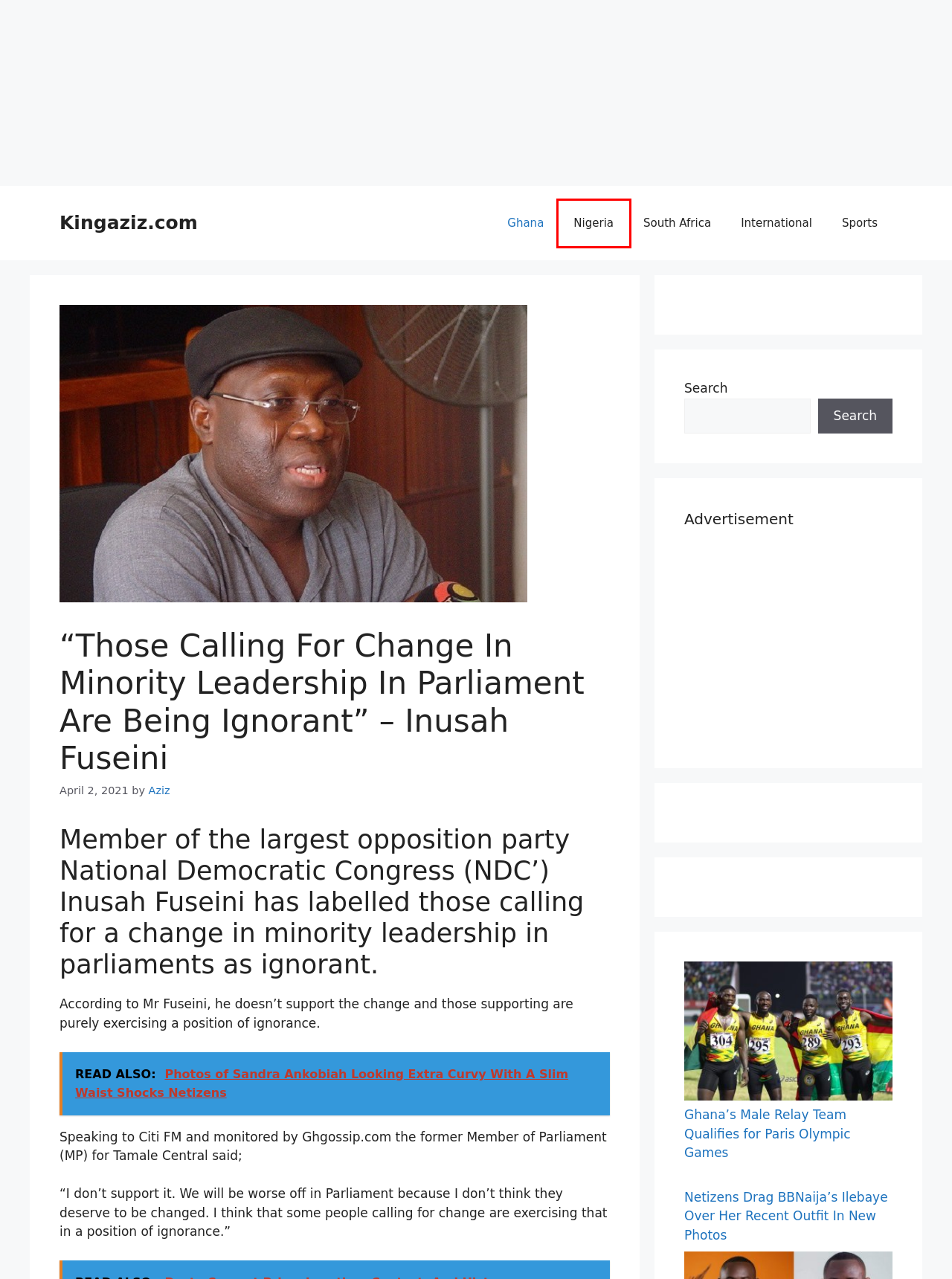Examine the screenshot of a webpage with a red bounding box around an element. Then, select the webpage description that best represents the new page after clicking the highlighted element. Here are the descriptions:
A. Photos of Sandra Ankobiah Looking Extra Curvy With A Slim Waist Shocks Netizens - Kingaziz.com
B. Ghana Latest News - Check Out What Is Trending In Ghana
C. Netizens Drag BBNaija’s Ilebaye Over Her Recent Outfit In New Photos
D. Kingaziz | Latest Entertainment News and Lifestyle Website
E. Nigeria Latest News - Check Out What Is Trending In Nigeria
F. Ghana’s Male Relay Team Qualifies for Paris Olympic Games - Kingaziz.com
G. South Africa Latest News - Check Out What Is Trending In South Africa
H. Sports Latest News - Check Out What Is Trending In Sports

E